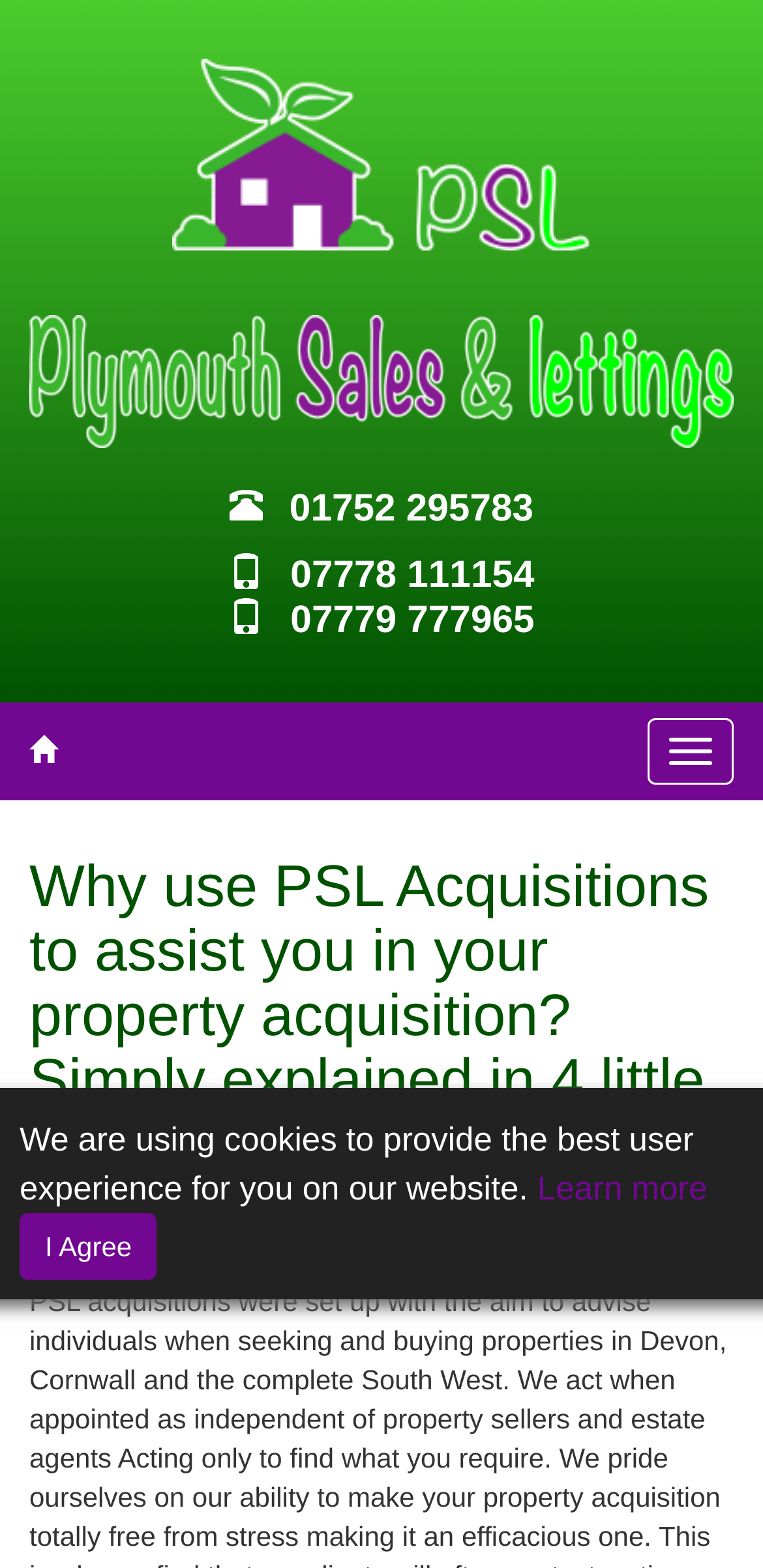Construct a thorough caption encompassing all aspects of the webpage.

The webpage is about Plymouth Sales and Lettings, specifically their property acquisition services. At the top of the page, there is a notification about the use of cookies, accompanied by a "Learn more" link and an "I Agree" button. Below this notification, the company's logo and name, "Plymouth Sales & Lettings", are displayed, along with an introductory image.

On the left side of the page, there are three phone numbers listed: 01752 295783, 07778 111154, and 07779 777965. Above these phone numbers, there is a navigation toggle button. On the opposite side of the page, there is a hamburger menu icon.

The main content of the page is a heading that asks "Why use PSL Acquisitions to assist you in your property acquisition?" and answers with a concise phrase: "Simply explained in 4 little words – Save Time and Money." This heading is prominently displayed in the middle of the page.